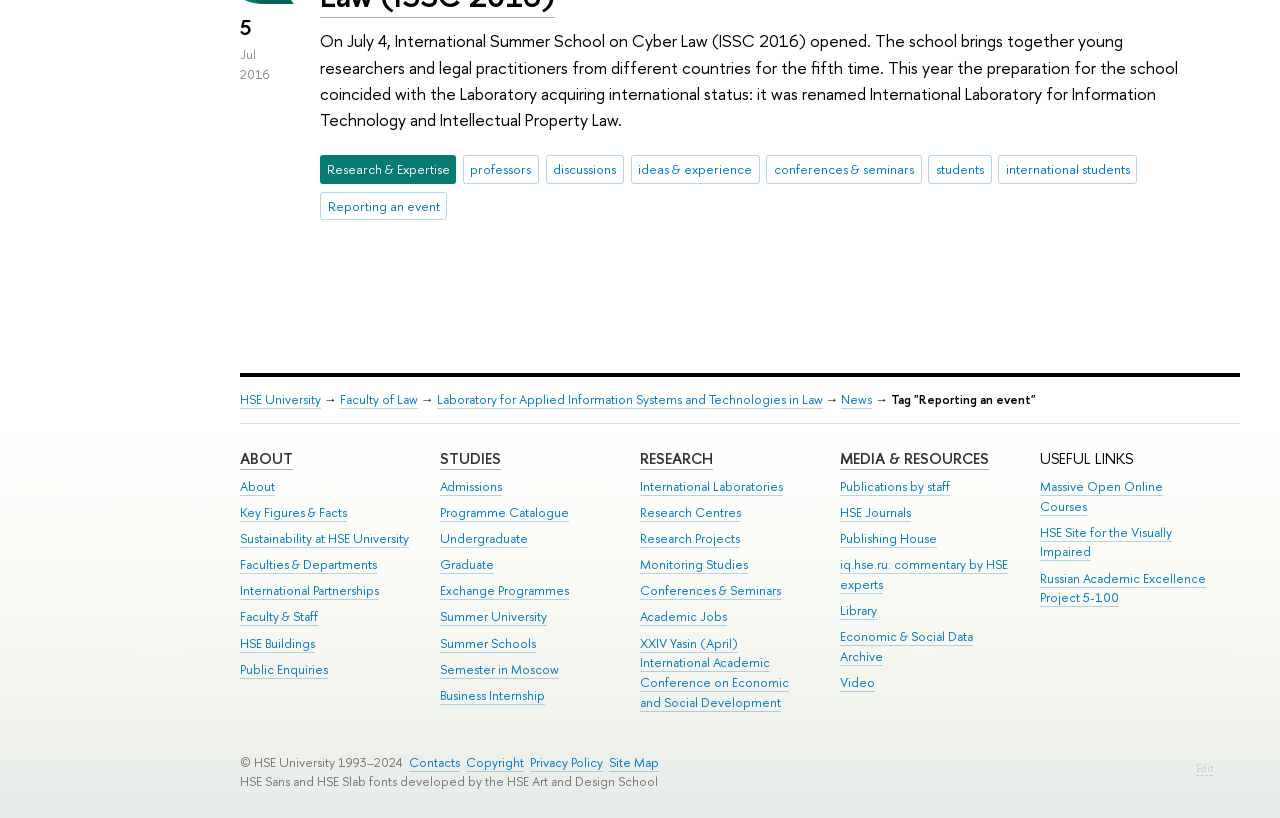Please identify the coordinates of the bounding box for the clickable region that will accomplish this instruction: "Visit Faculty of Law".

[0.265, 0.478, 0.326, 0.5]